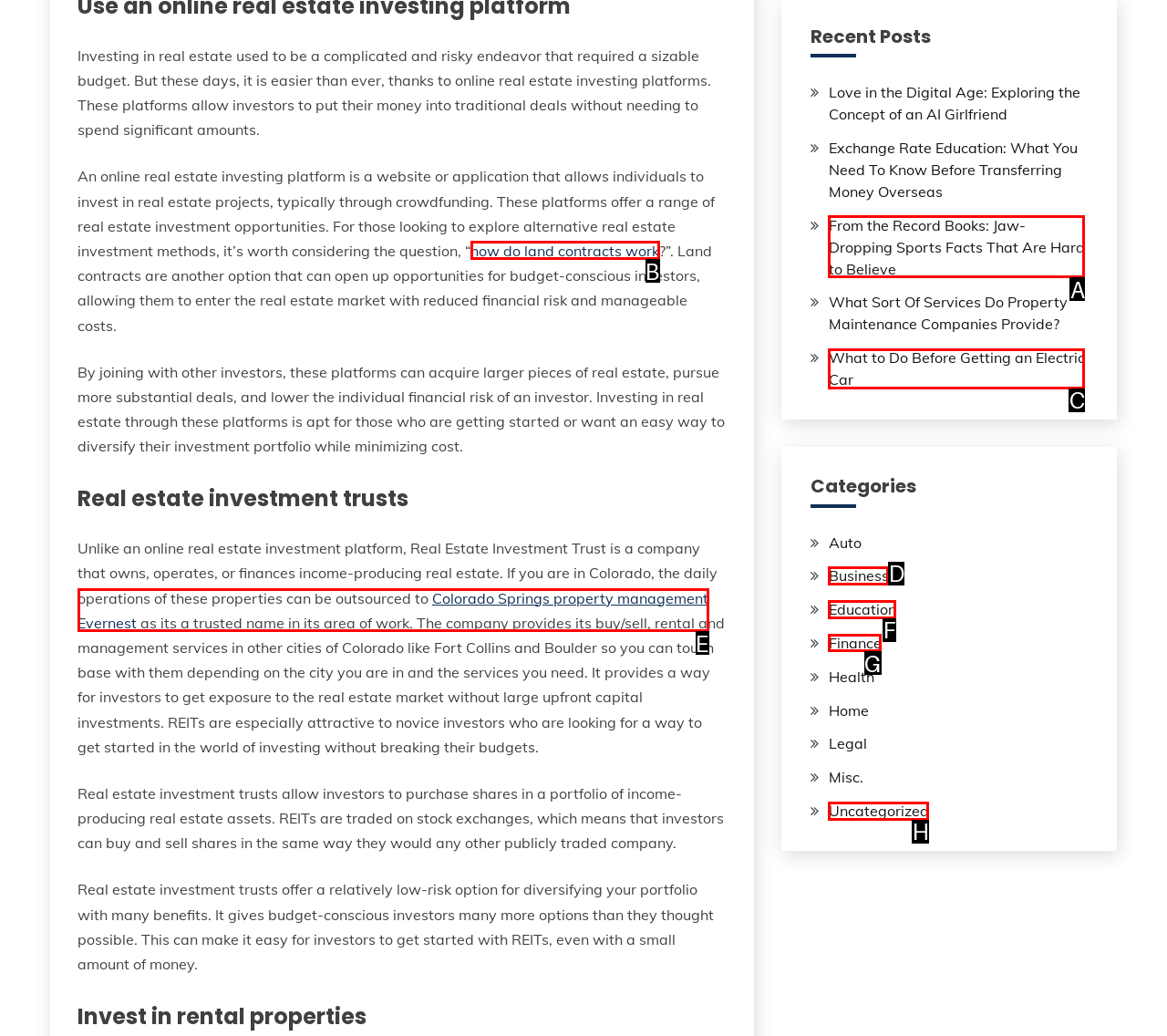Find the appropriate UI element to complete the task: View posts in the Finance category. Indicate your choice by providing the letter of the element.

G